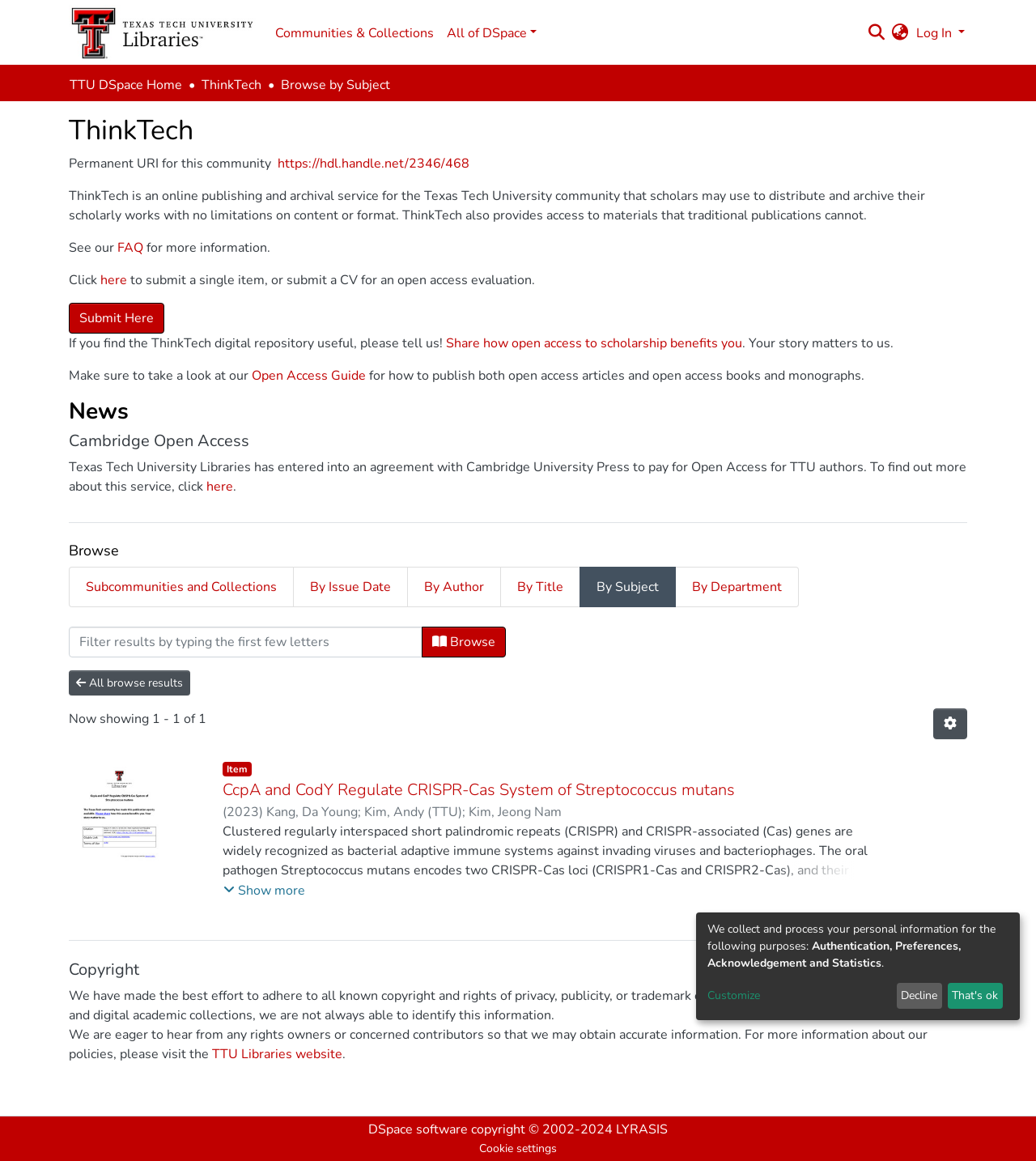Find the bounding box coordinates of the area that needs to be clicked in order to achieve the following instruction: "Browse by subject". The coordinates should be specified as four float numbers between 0 and 1, i.e., [left, top, right, bottom].

[0.559, 0.488, 0.652, 0.523]